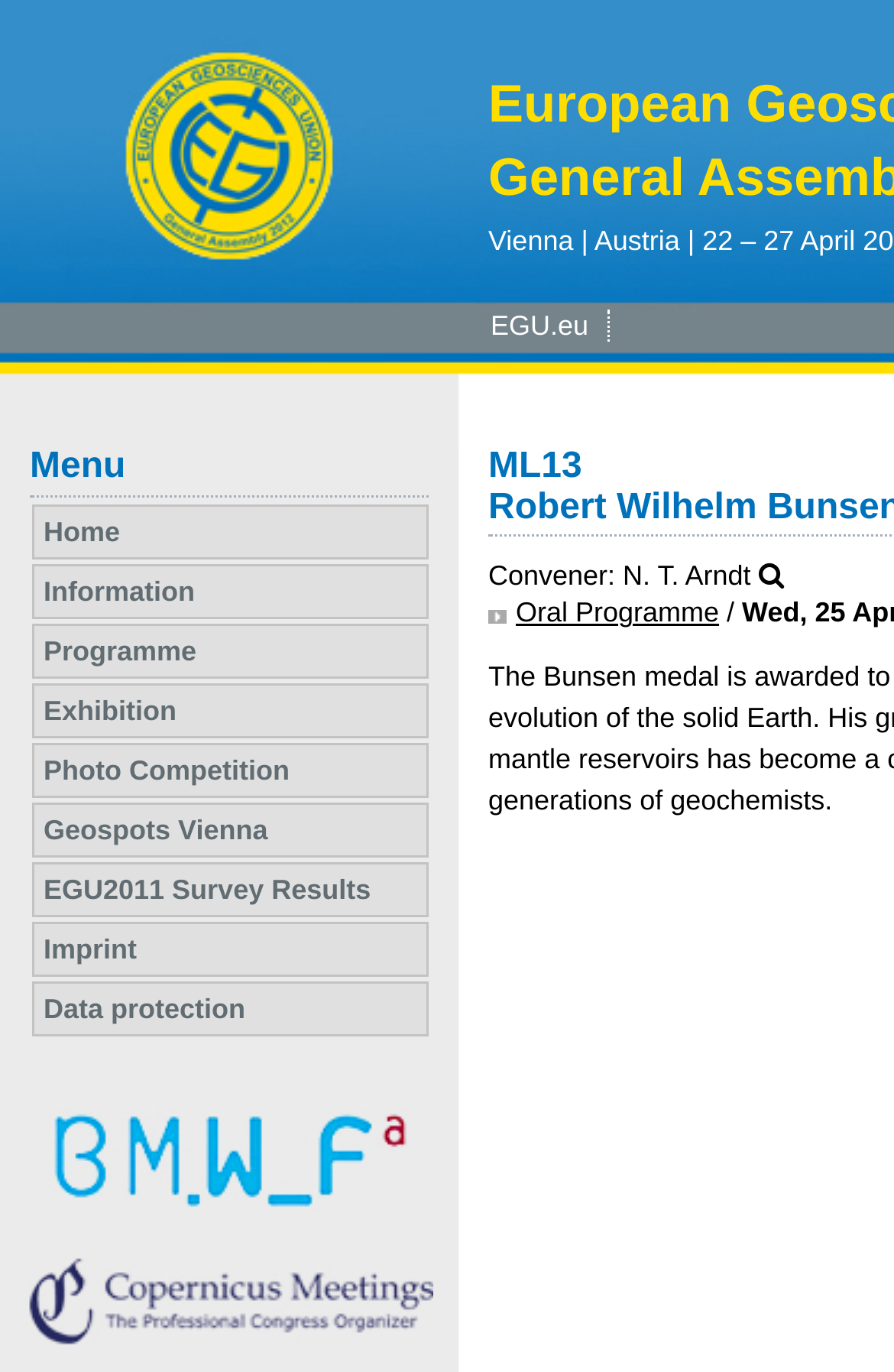Calculate the bounding box coordinates of the UI element given the description: "Standards & Performance Pathways (SPP)".

None